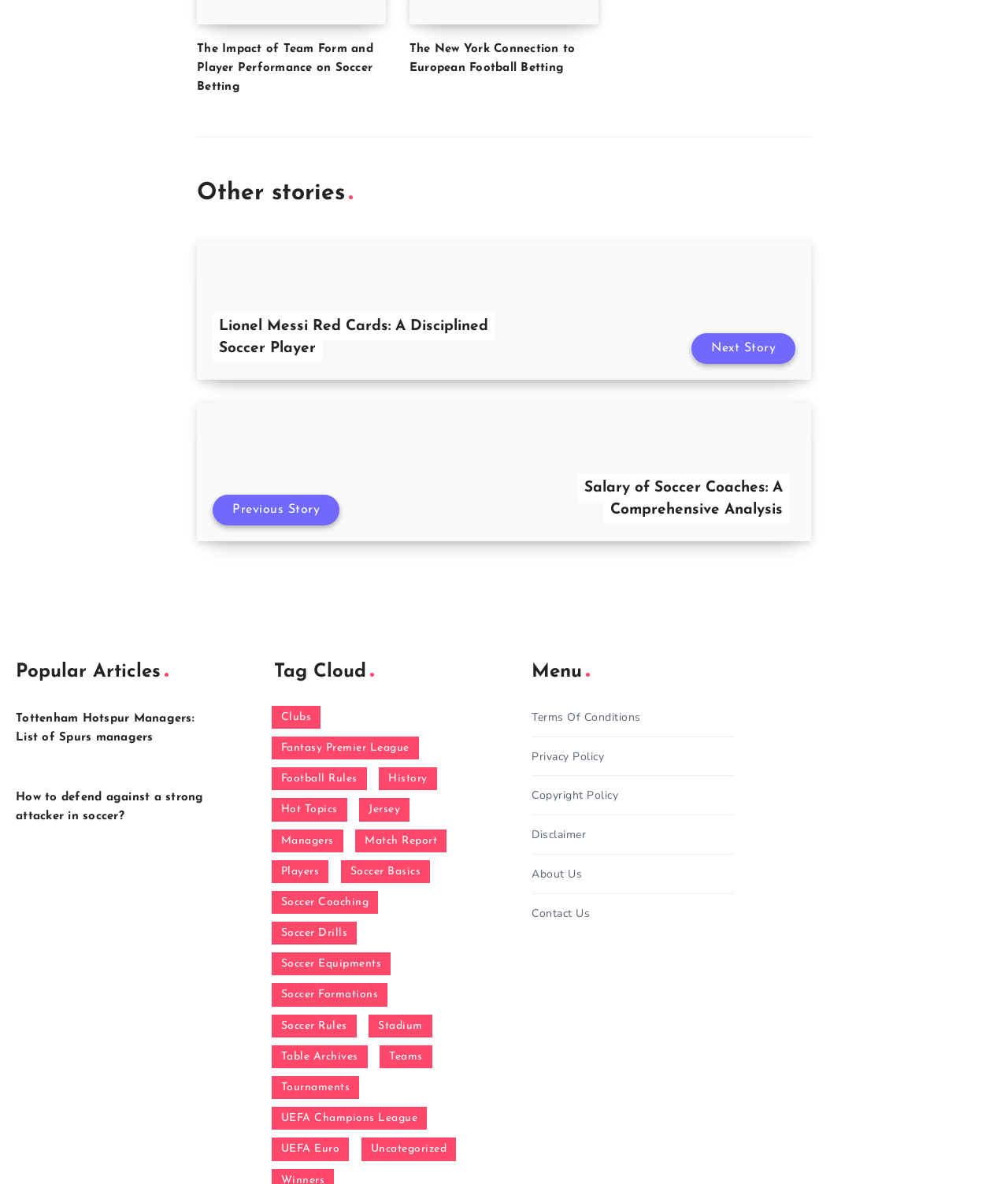Show the bounding box coordinates of the region that should be clicked to follow the instruction: "Learn about Tottenham Hotspur managers."

[0.016, 0.602, 0.193, 0.628]